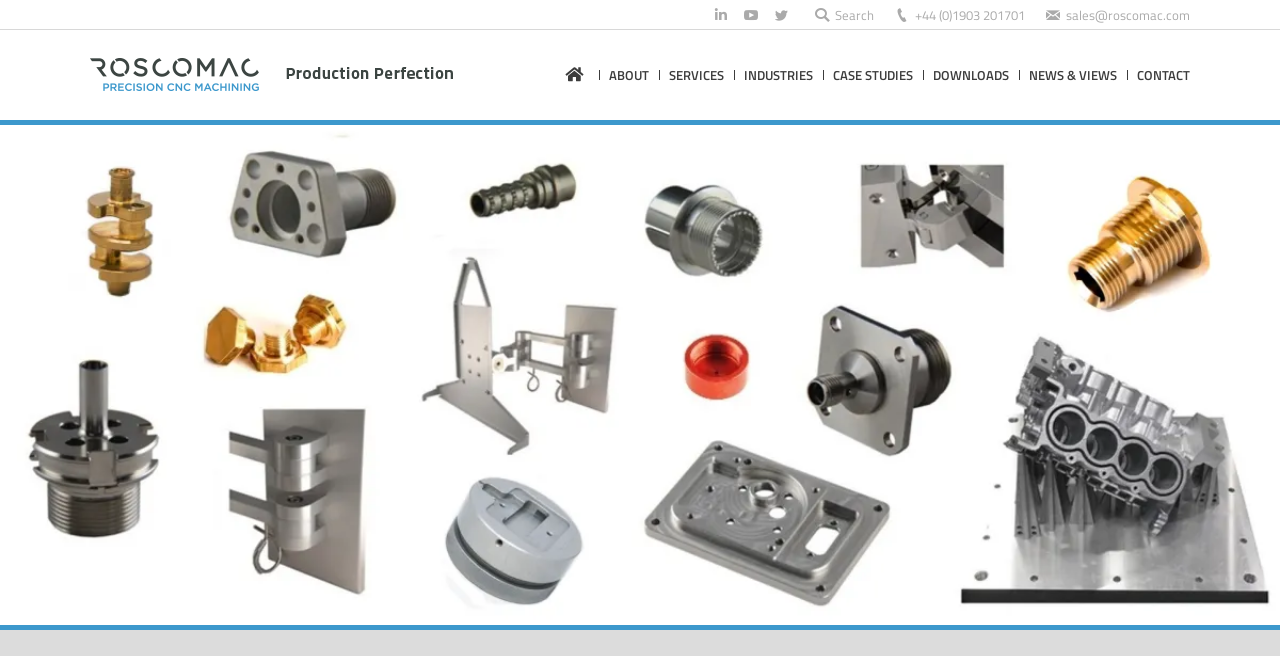What is the company name?
Look at the image and respond with a one-word or short-phrase answer.

Roscomac